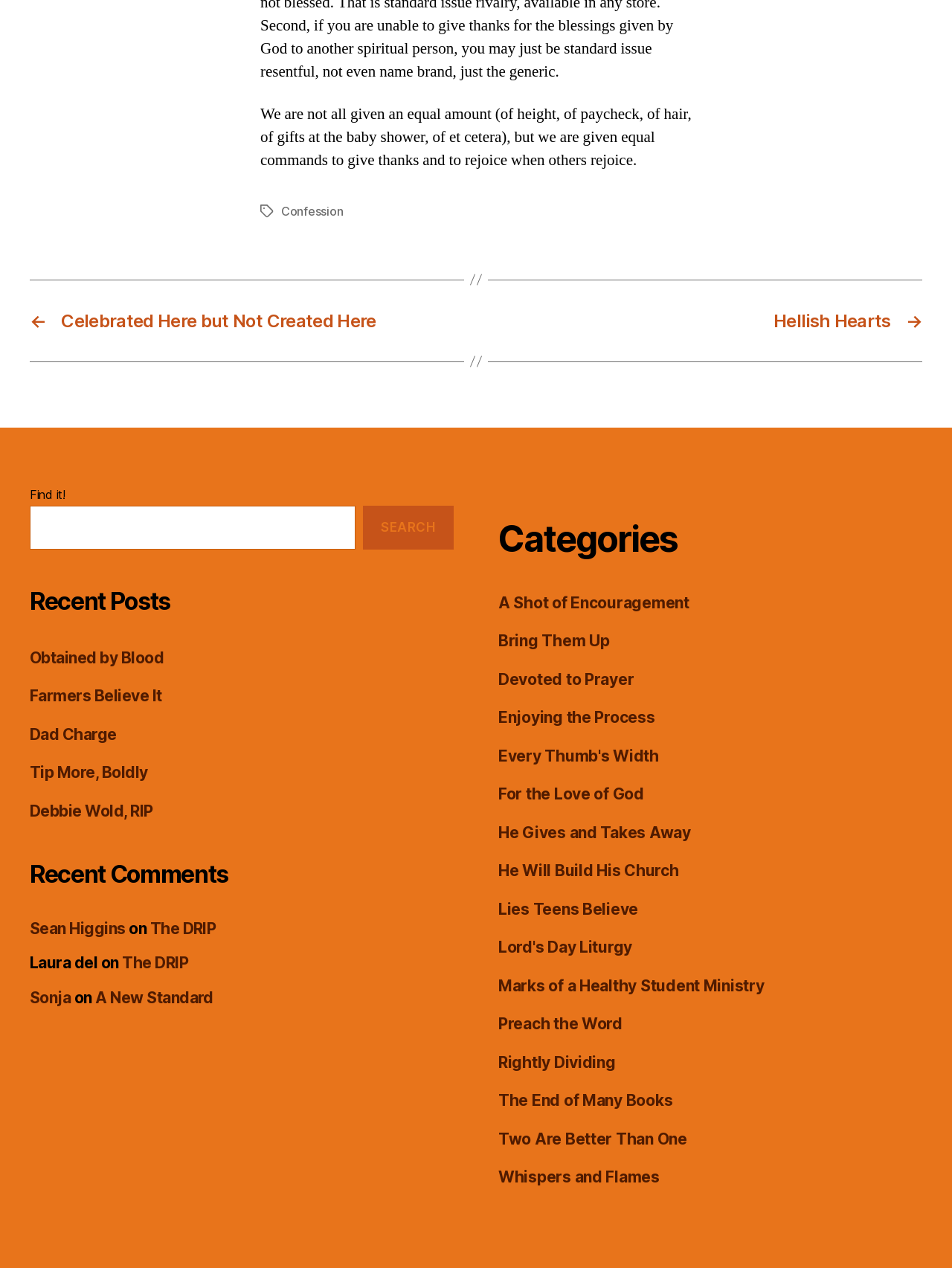Locate the bounding box coordinates of the element I should click to achieve the following instruction: "View categories".

[0.523, 0.408, 0.969, 0.443]